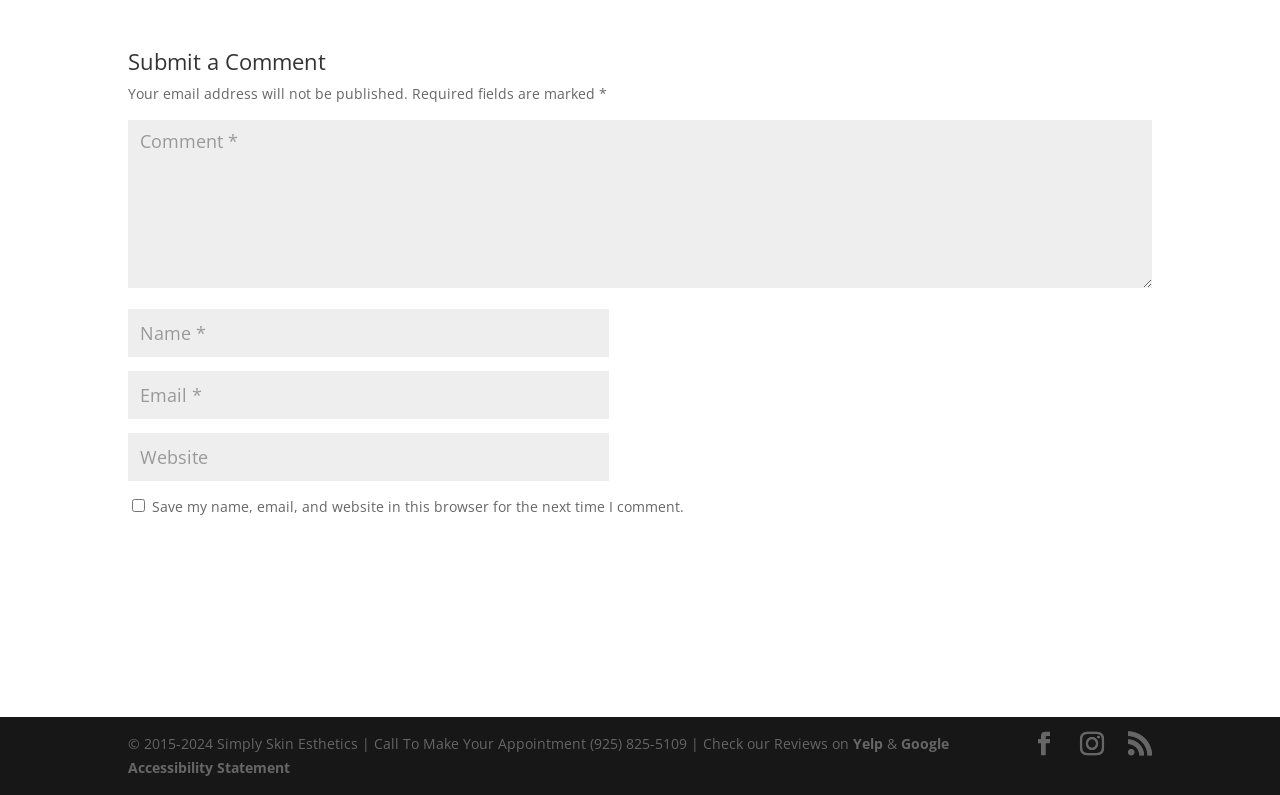Locate the bounding box coordinates of the element that needs to be clicked to carry out the instruction: "Type your name". The coordinates should be given as four float numbers ranging from 0 to 1, i.e., [left, top, right, bottom].

[0.1, 0.388, 0.476, 0.449]